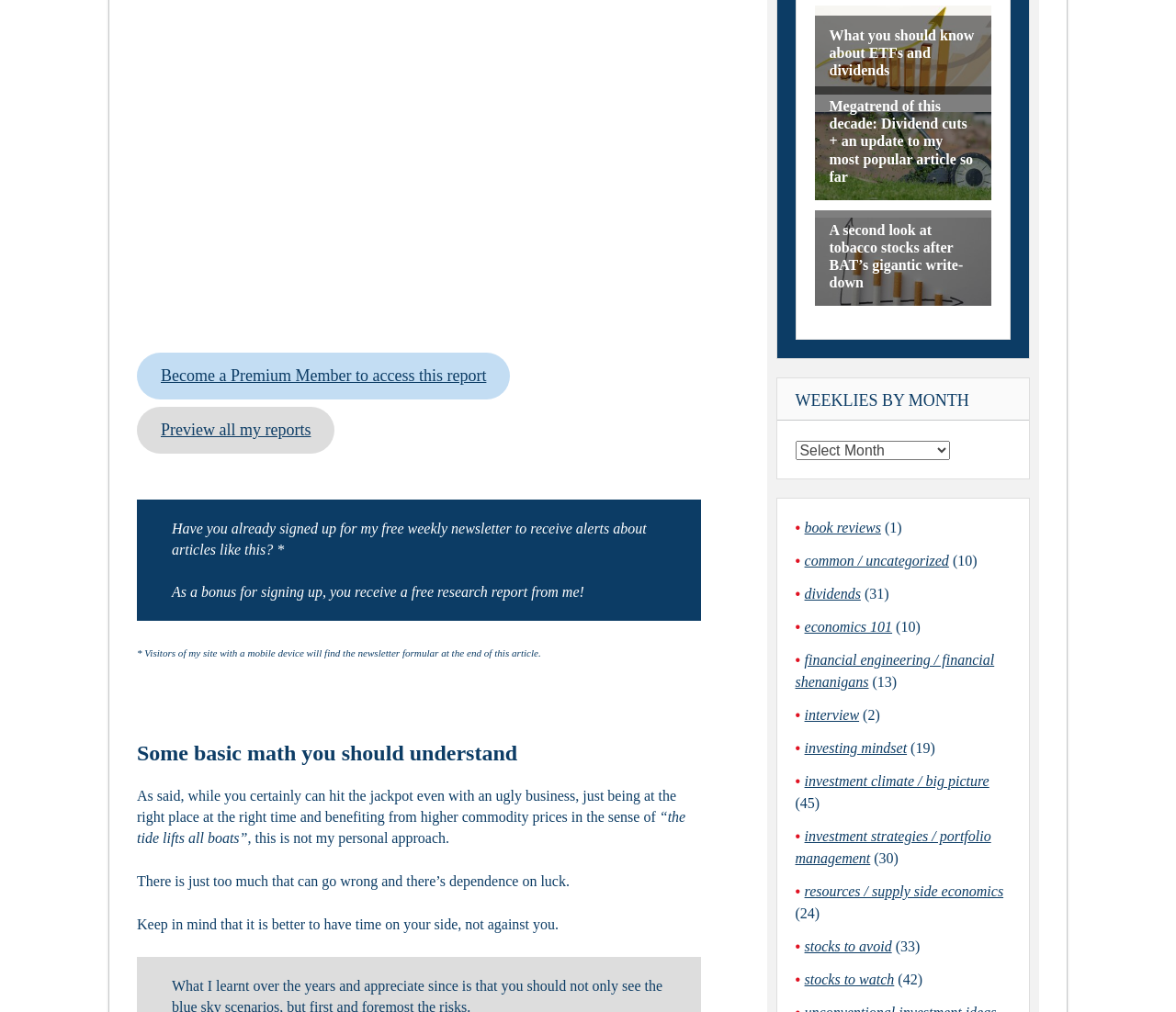Bounding box coordinates are specified in the format (top-left x, top-left y, bottom-right x, bottom-right y). All values are floating point numbers bounded between 0 and 1. Please provide the bounding box coordinate of the region this sentence describes: interview

[0.684, 0.699, 0.731, 0.714]